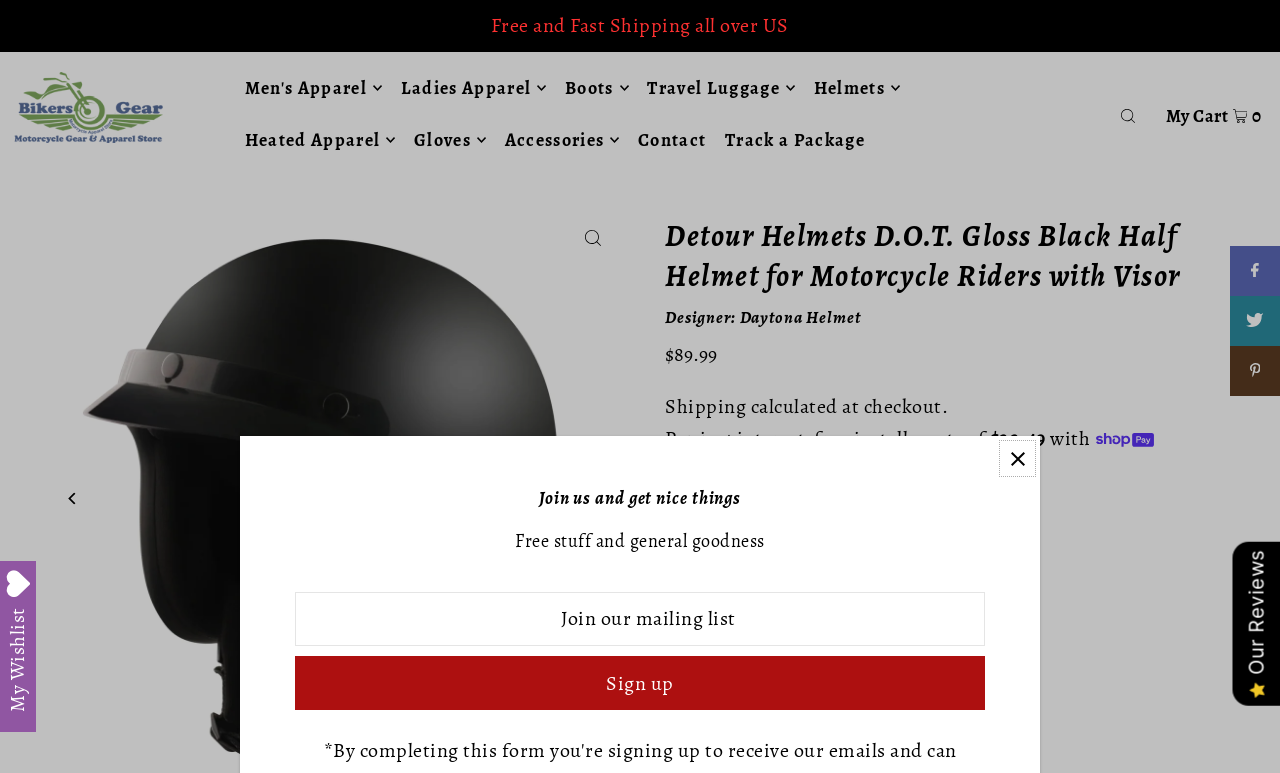What is the shipping policy?
Answer briefly with a single word or phrase based on the image.

calculated at checkout